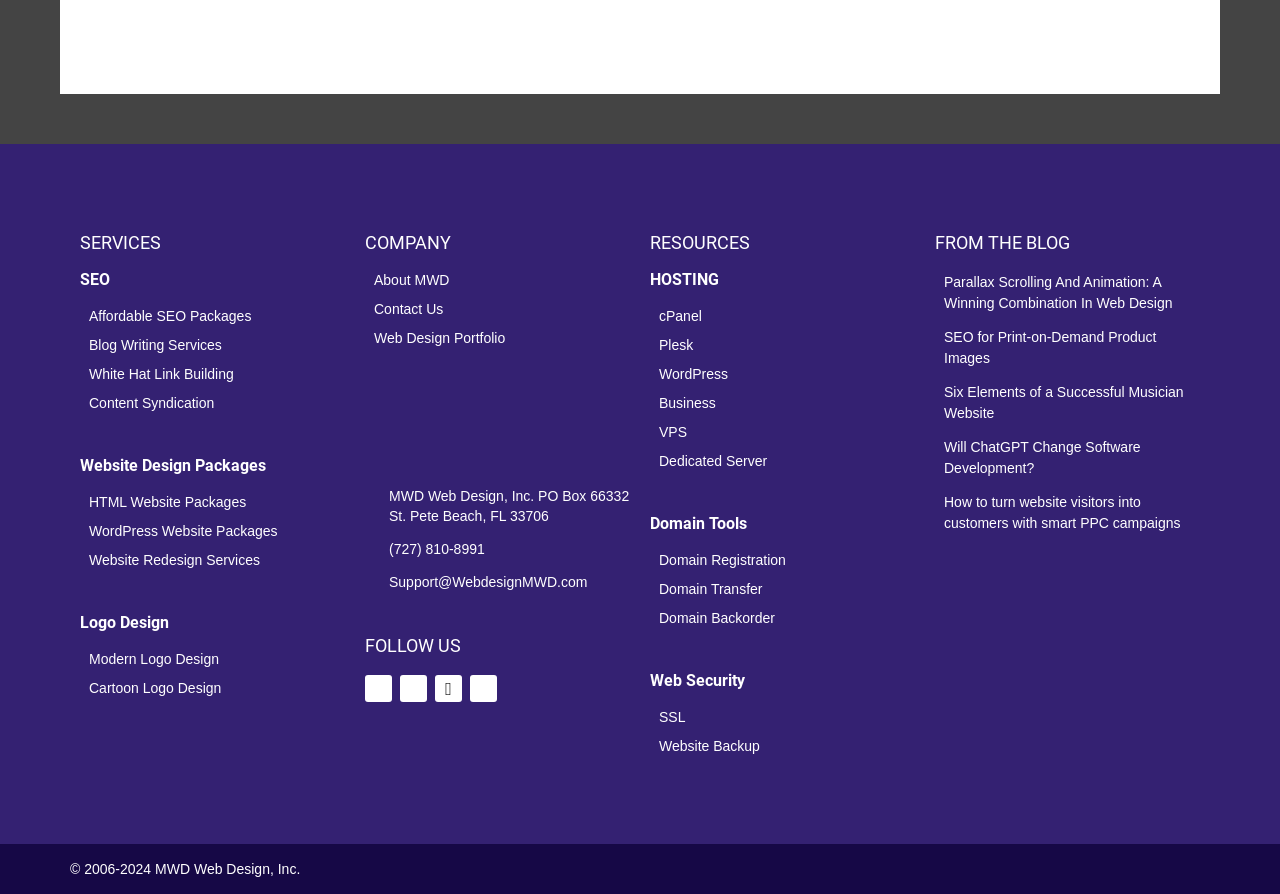Find the bounding box coordinates for the area that should be clicked to accomplish the instruction: "Read about Parallax Scrolling And Animation: A Winning Combination In Web Design".

[0.73, 0.305, 0.938, 0.352]